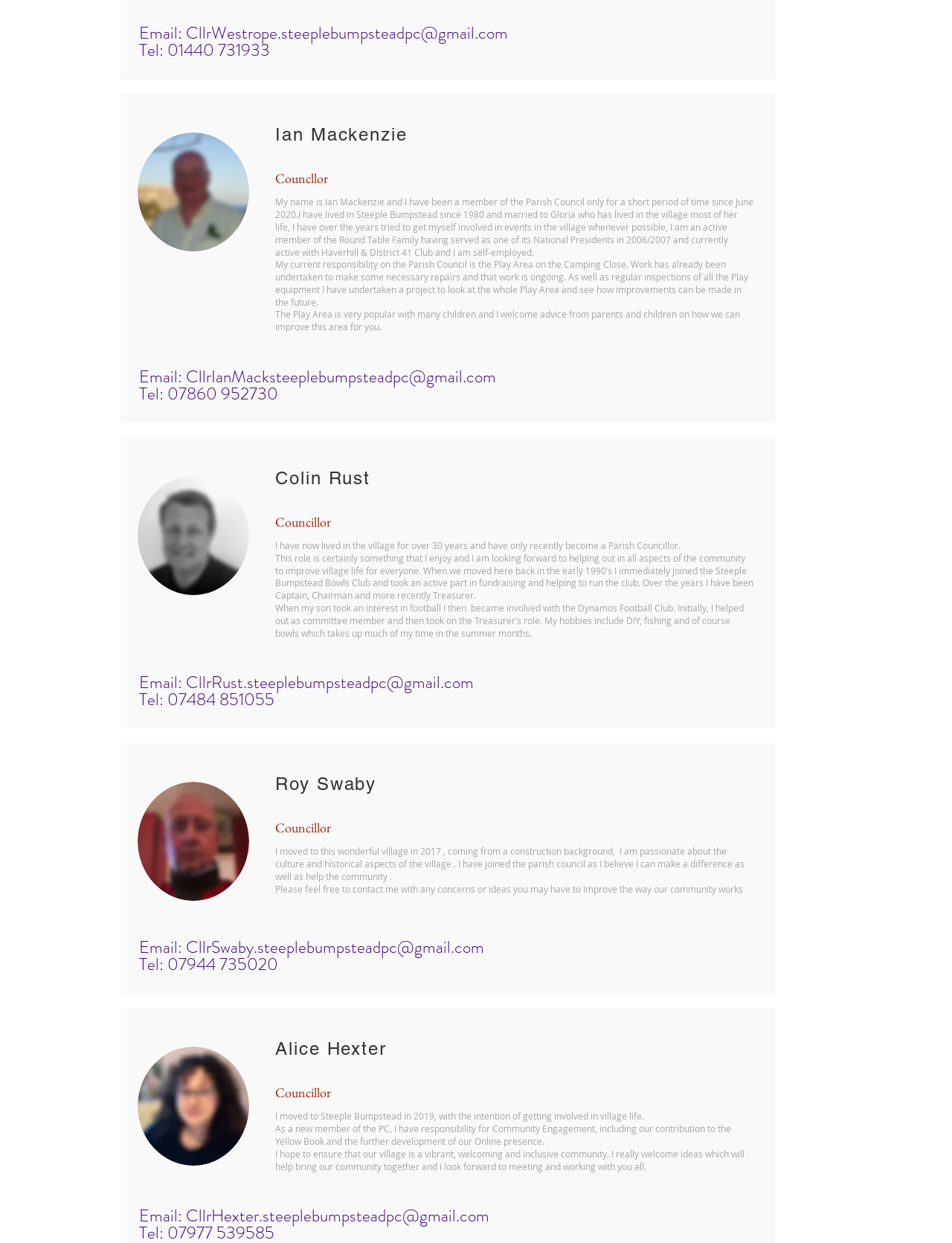What is Colin Rust's hobby?
Using the visual information from the image, give a one-word or short-phrase answer.

Bowls